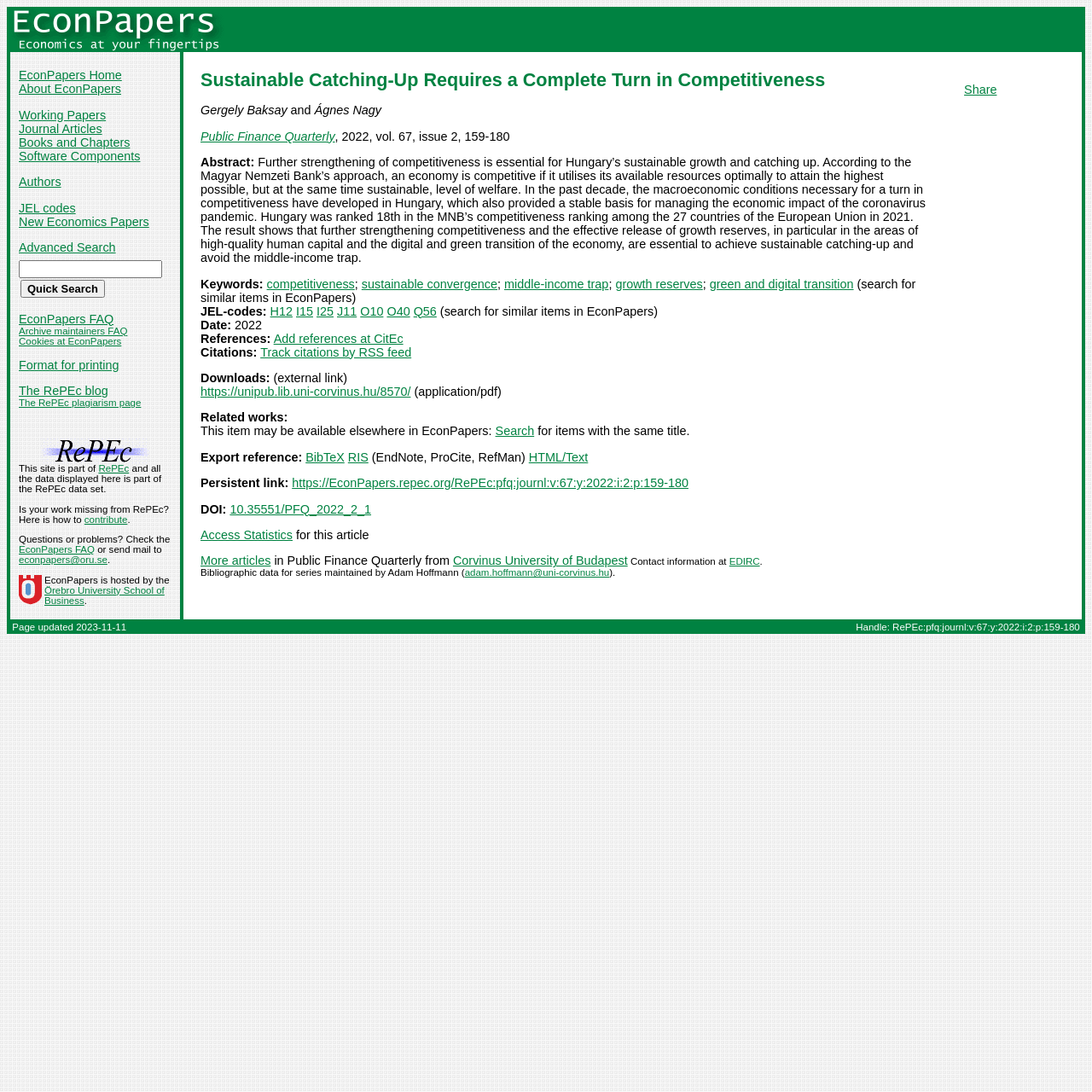Describe all the significant parts and information present on the webpage.

This webpage is about an academic paper titled "Sustainable Catching-Up Requires a Complete Turn in Competitiveness" by Gergely Baksay and Ágnes Nagy. The paper is published in Public Finance Quarterly, Volume 67, Issue 2, 2022, pages 159-180. 

At the top of the page, there is a header section with the title "EconPapers" and a subtitle "Economics at your fingertips". Below this, there is a navigation menu with links to various sections of the website, including "Home", "About EconPapers", "Working Papers", "Journal Articles", "Books and Chapters", "Software Components", "Authors", "JEL codes", "New Economics Papers", "Advanced Search", and "Quick Search". 

The main content of the page is the abstract of the paper, which discusses the importance of competitiveness for Hungary's sustainable growth and catching up. The abstract is followed by a list of keywords, JEL codes, and a link to download the paper in PDF format. There are also links to track citations, add references, and search for similar items in EconPapers. 

On the right side of the page, there is a section with links to related works and a search function to find items with the same title. Additionally, there are options to export the reference in various formats, including BibTeX, RIS, and HTML/Text.